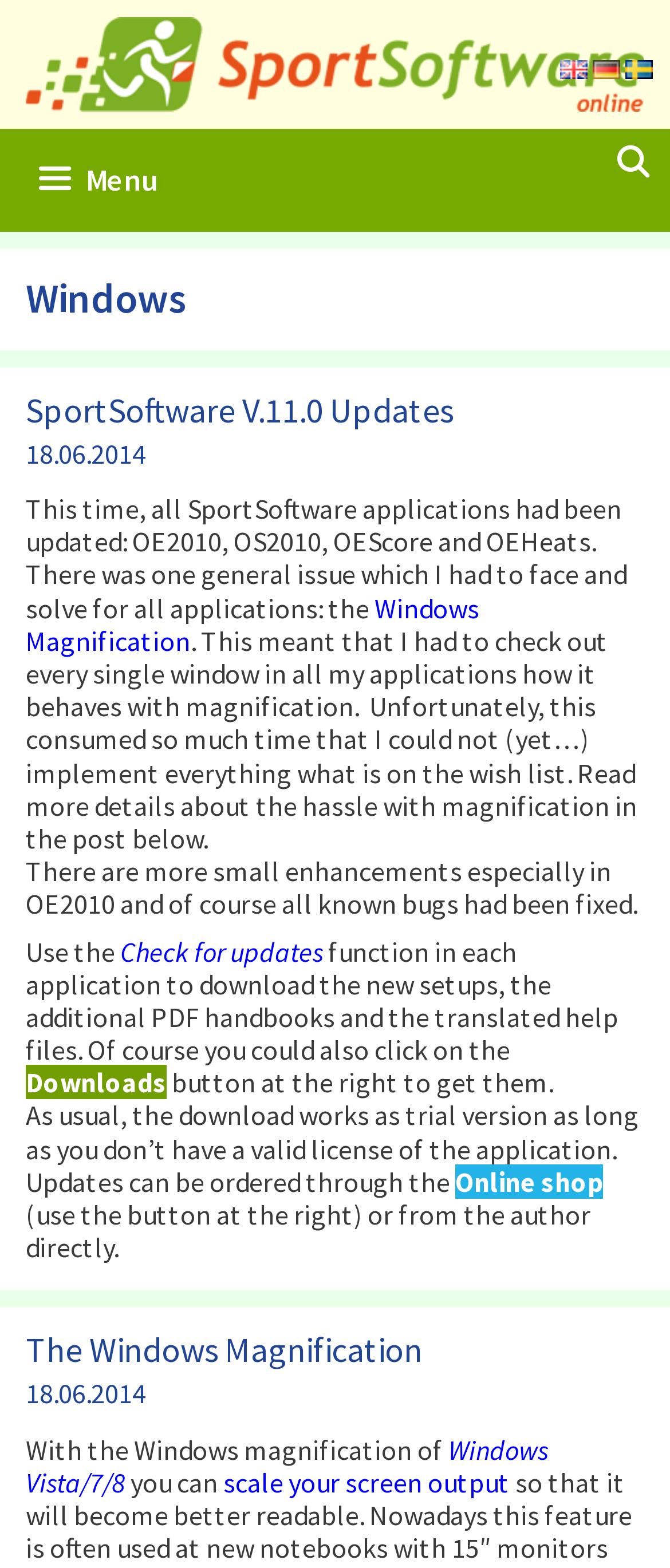Find the bounding box coordinates of the clickable area that will achieve the following instruction: "Check for updates".

[0.179, 0.595, 0.482, 0.617]